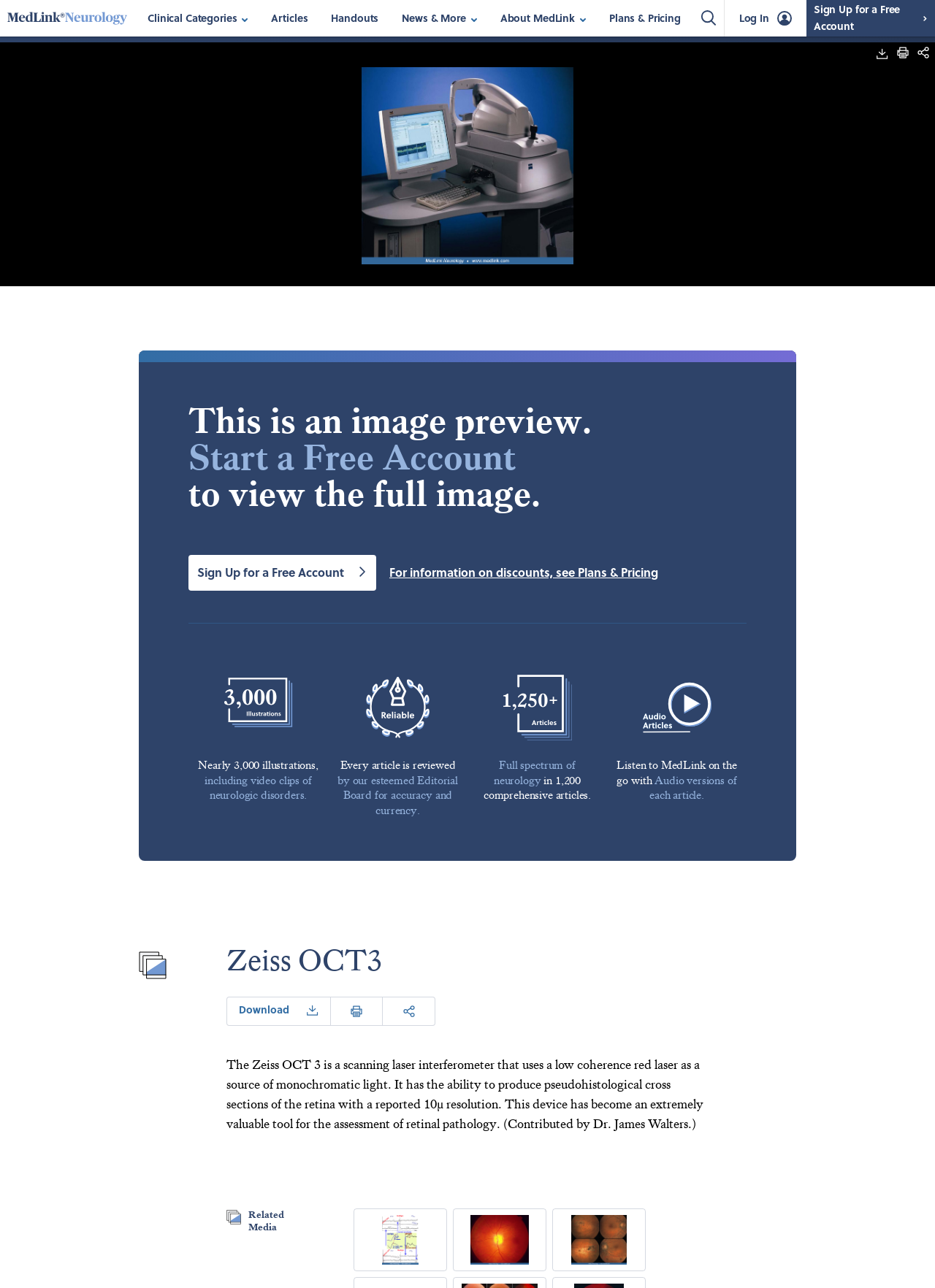What is the purpose of the 'Search' button? Observe the screenshot and provide a one-word or short phrase answer.

To search the website